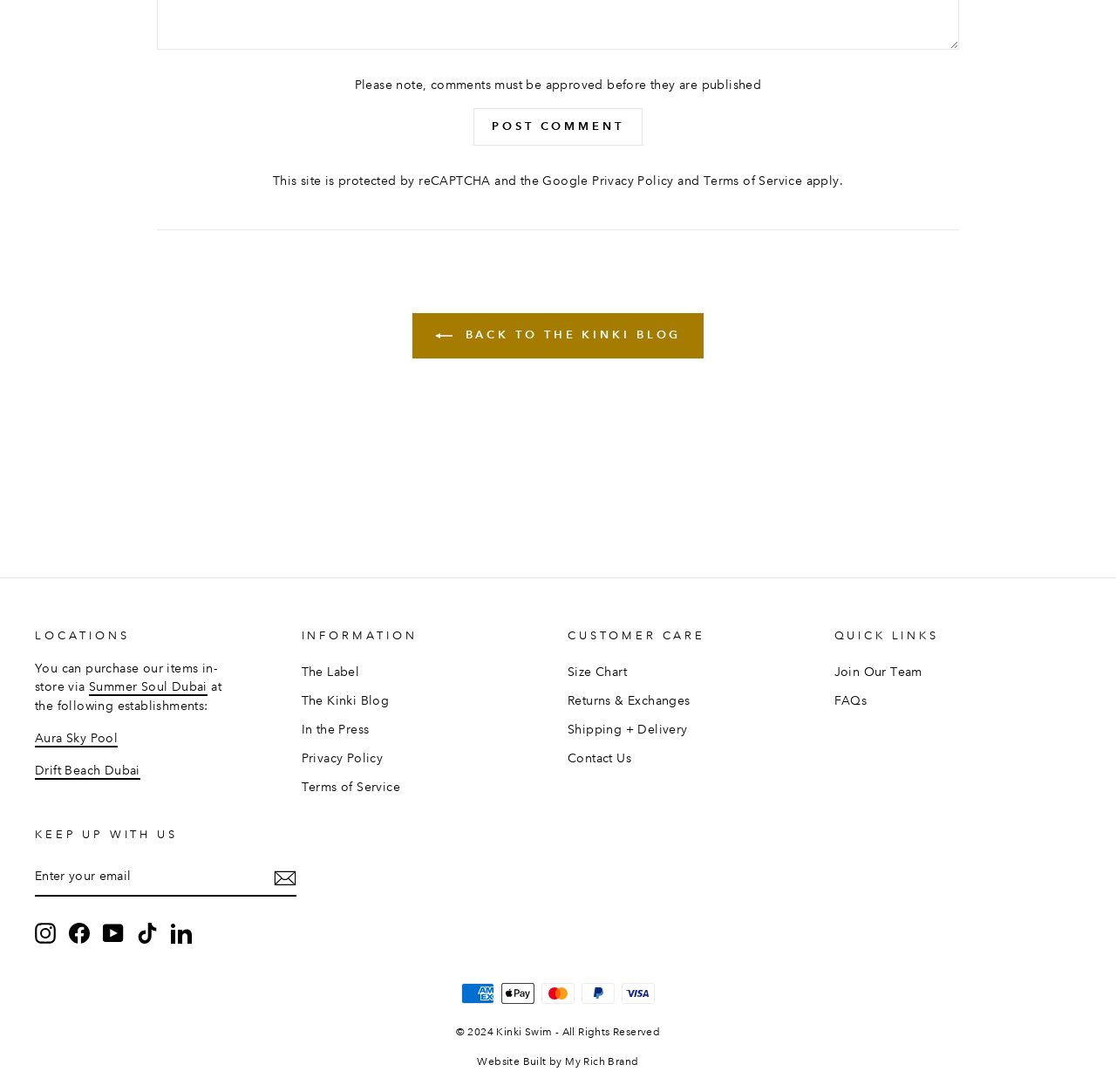What is the label mentioned in the INFORMATION section?
Answer the question in as much detail as possible.

In the INFORMATION section, there is a link labeled 'The Label', which suggests that it is a label related to Kinki.